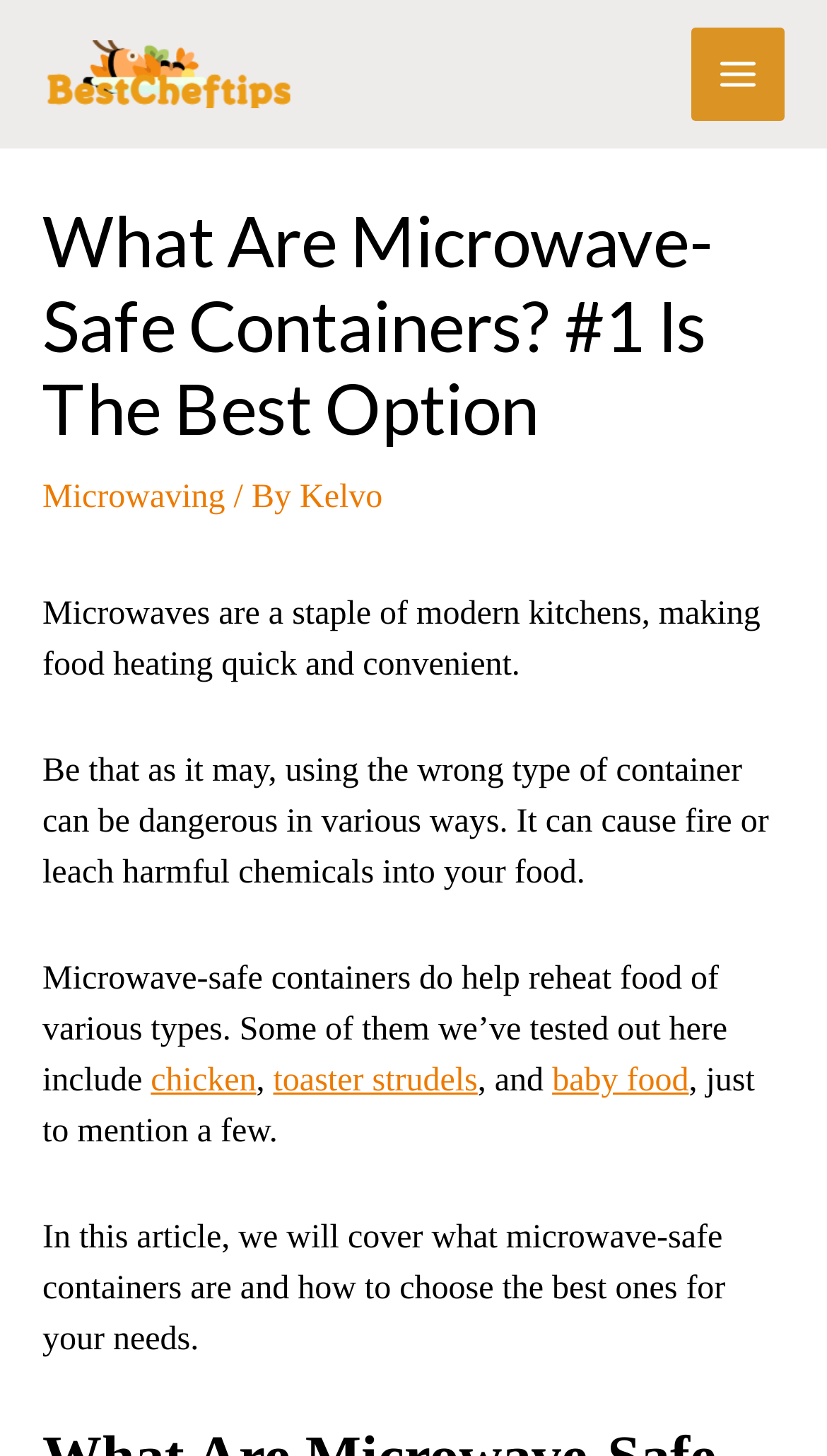Give a complete and precise description of the webpage's appearance.

The webpage is about microwave-safe containers, with a focus on choosing the best ones for your needs. At the top left, there is a link to "Bestcheftips" accompanied by an image with the same name. On the top right, there is a button labeled "Main Menu" with an image next to it.

Below the top section, there is a header area with a heading that reads "What Are Microwave-Safe Containers? #1 Is The Best Option". Underneath the heading, there are three links: "Microwaving", "Kelvo", and a separator text "/ By". 

The main content of the webpage starts with a paragraph of text that explains the importance of using microwave-safe containers. It is followed by several paragraphs of text that discuss the dangers of using the wrong type of container, the benefits of microwave-safe containers, and the types of food that can be reheated using them. The text includes links to specific types of food, such as "chicken", "toaster strudels", and "baby food".

Throughout the main content area, the text is arranged in a single column, with each paragraph separated by a small gap. The text is written in a clear and concise manner, making it easy to read and understand.